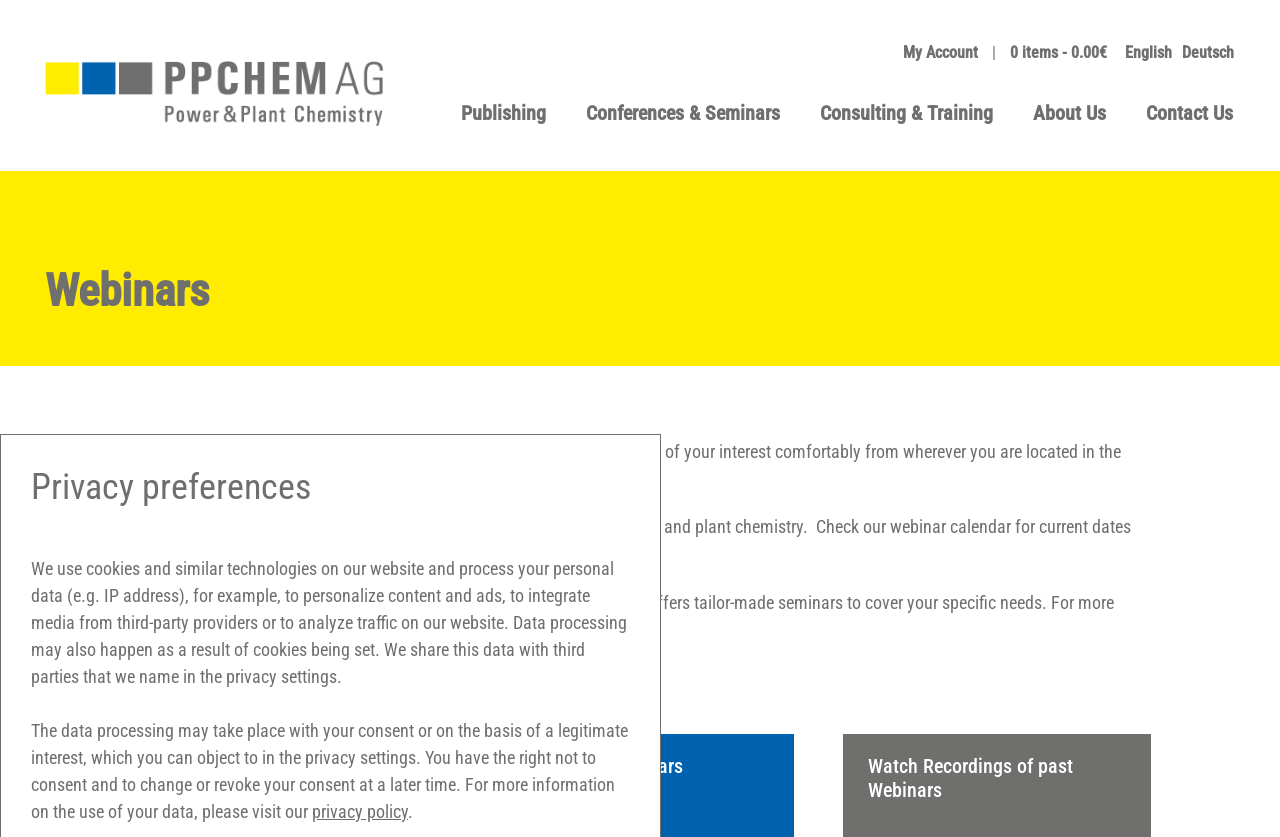Please mark the bounding box coordinates of the area that should be clicked to carry out the instruction: "contact us".

[0.895, 0.12, 0.963, 0.149]